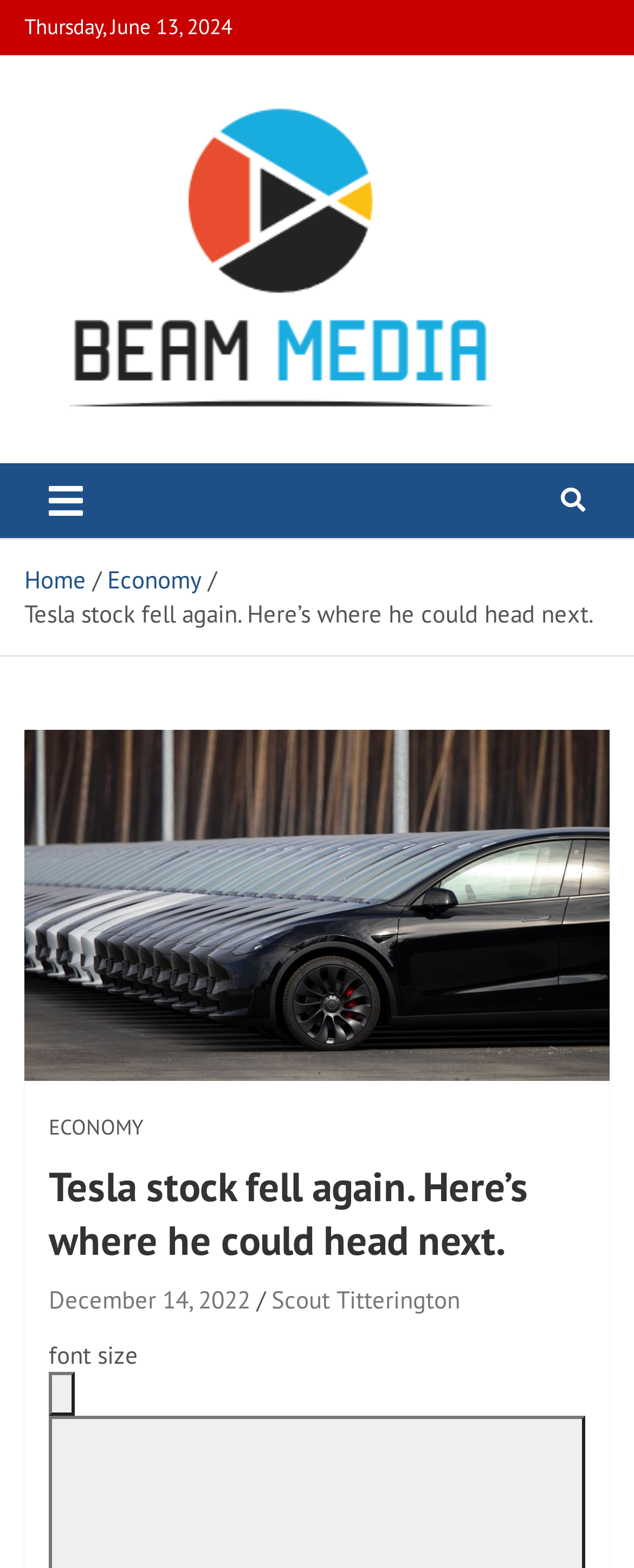Identify and provide the title of the webpage.

Tesla stock fell again. Here’s where he could head next.